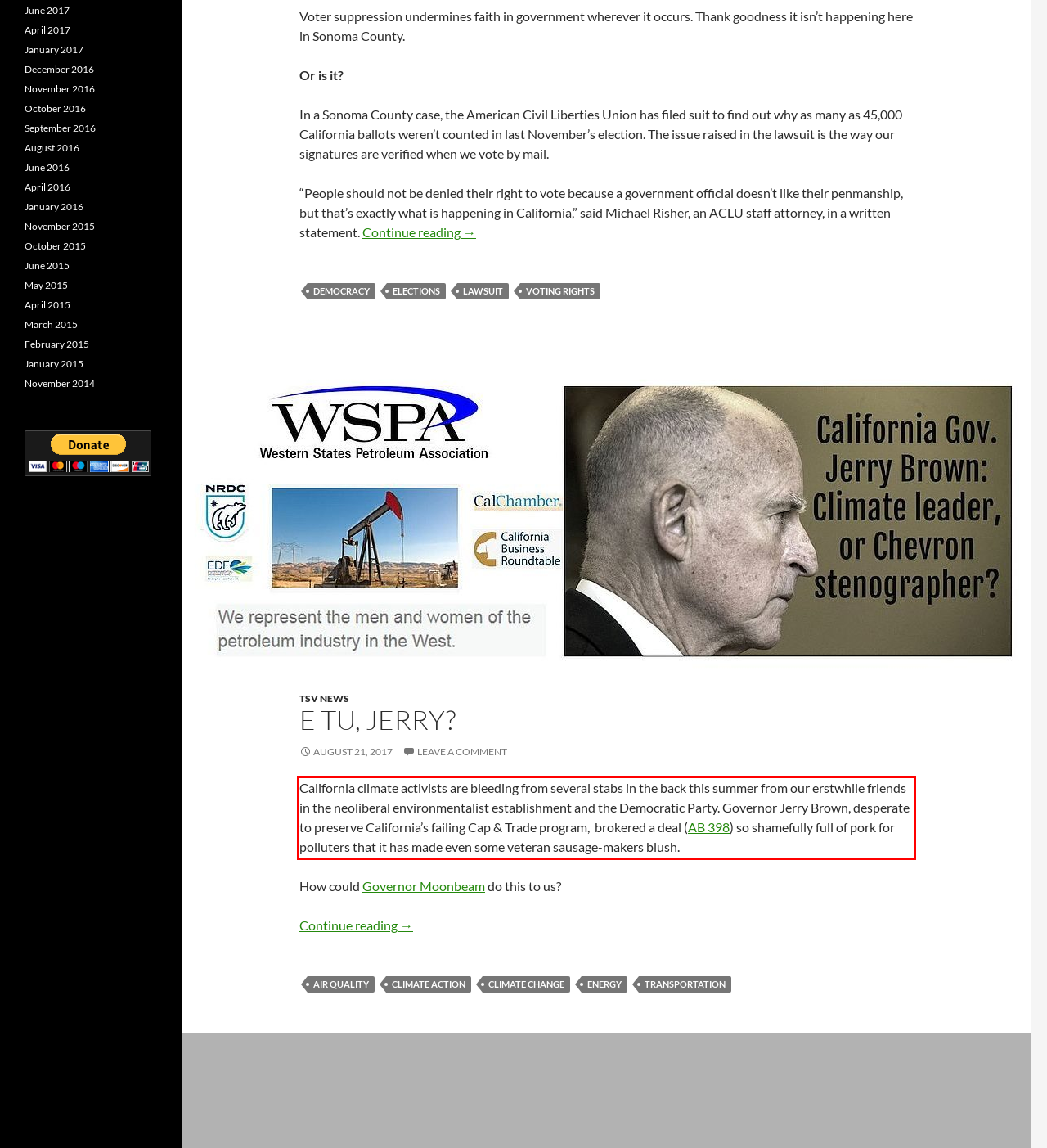Please extract the text content from the UI element enclosed by the red rectangle in the screenshot.

California climate activists are bleeding from several stabs in the back this summer from our erstwhile friends in the neoliberal environmentalist establishment and the Democratic Party. Governor Jerry Brown, desperate to preserve California’s failing Cap & Trade program, brokered a deal (AB 398) so shamefully full of pork for polluters that it has made even some veteran sausage-makers blush.